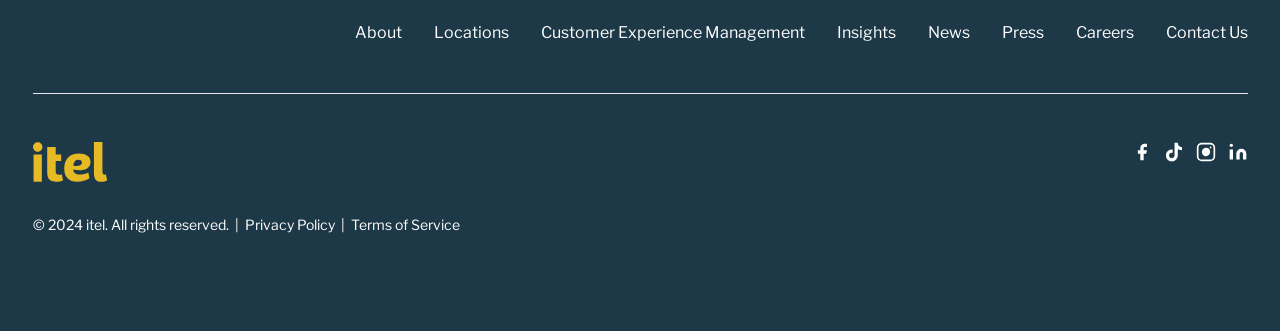Predict the bounding box coordinates of the area that should be clicked to accomplish the following instruction: "Read Privacy Policy". The bounding box coordinates should consist of four float numbers between 0 and 1, i.e., [left, top, right, bottom].

[0.191, 0.652, 0.261, 0.704]